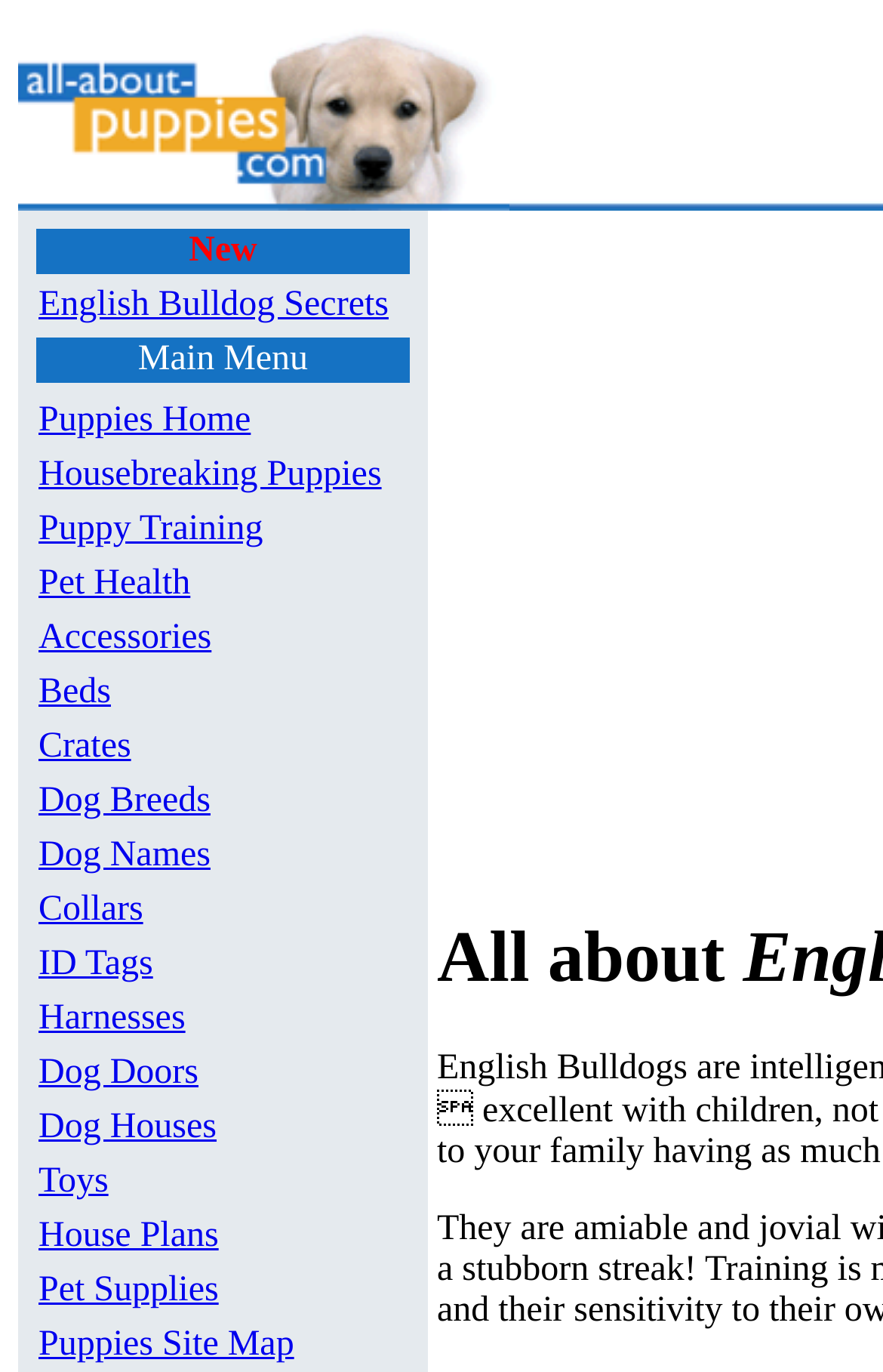Describe in detail what you see on the webpage.

This webpage is about English Bulldogs, providing comprehensive information about the breed and puppies. At the top, there is a prominent link "All About Puppies (and dogs)" accompanied by an image, which seems to be a logo or a header image. Below this, there are three rows of content. The first row has a single cell with the text "New". The second row has a cell with the text "English Bulldog Secrets", which is also a link. The third row has a cell with the text "Main Menu", which is a navigation menu with 15 links to various topics related to puppies and dogs, such as housebreaking, training, health, accessories, breeds, and more. These links are arranged vertically, with the first link "Puppies Home" at the top and the last link "Puppies Site Map" at the bottom.